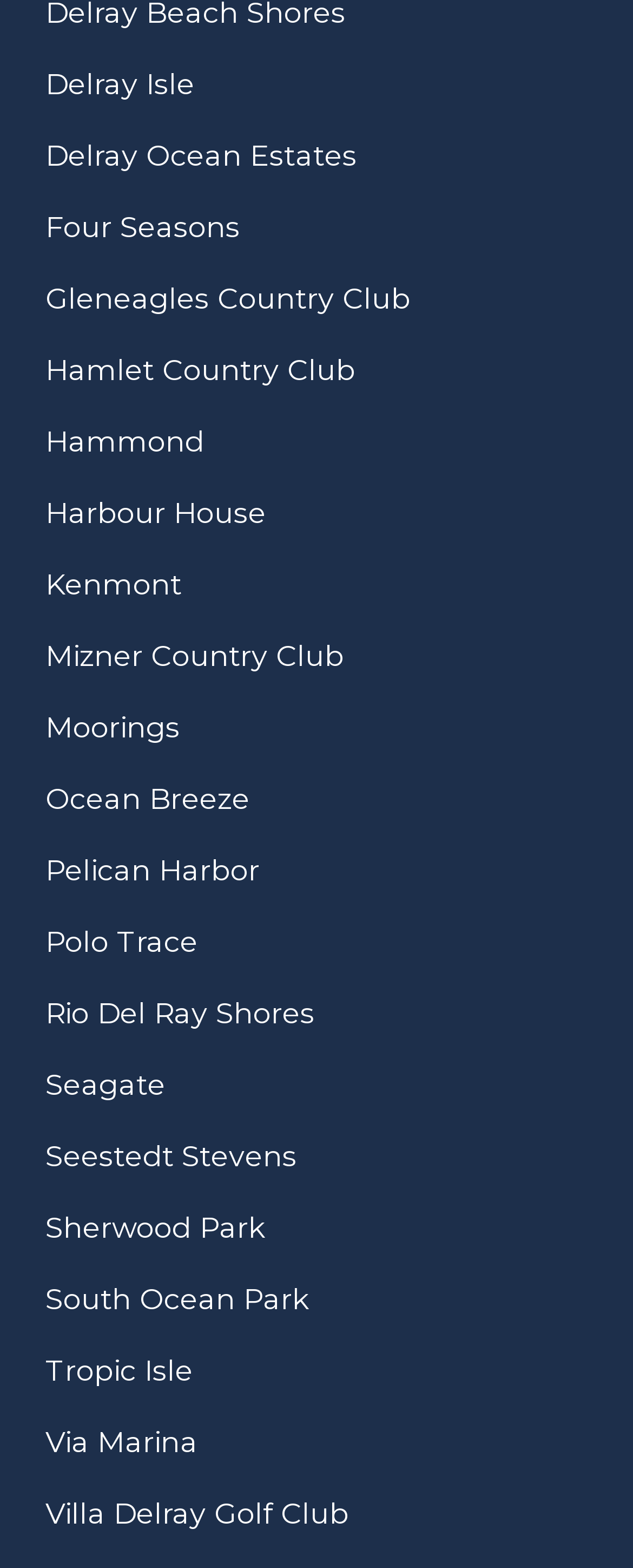Please provide the bounding box coordinates for the element that needs to be clicked to perform the instruction: "explore Four Seasons". The coordinates must consist of four float numbers between 0 and 1, formatted as [left, top, right, bottom].

[0.051, 0.126, 0.4, 0.164]